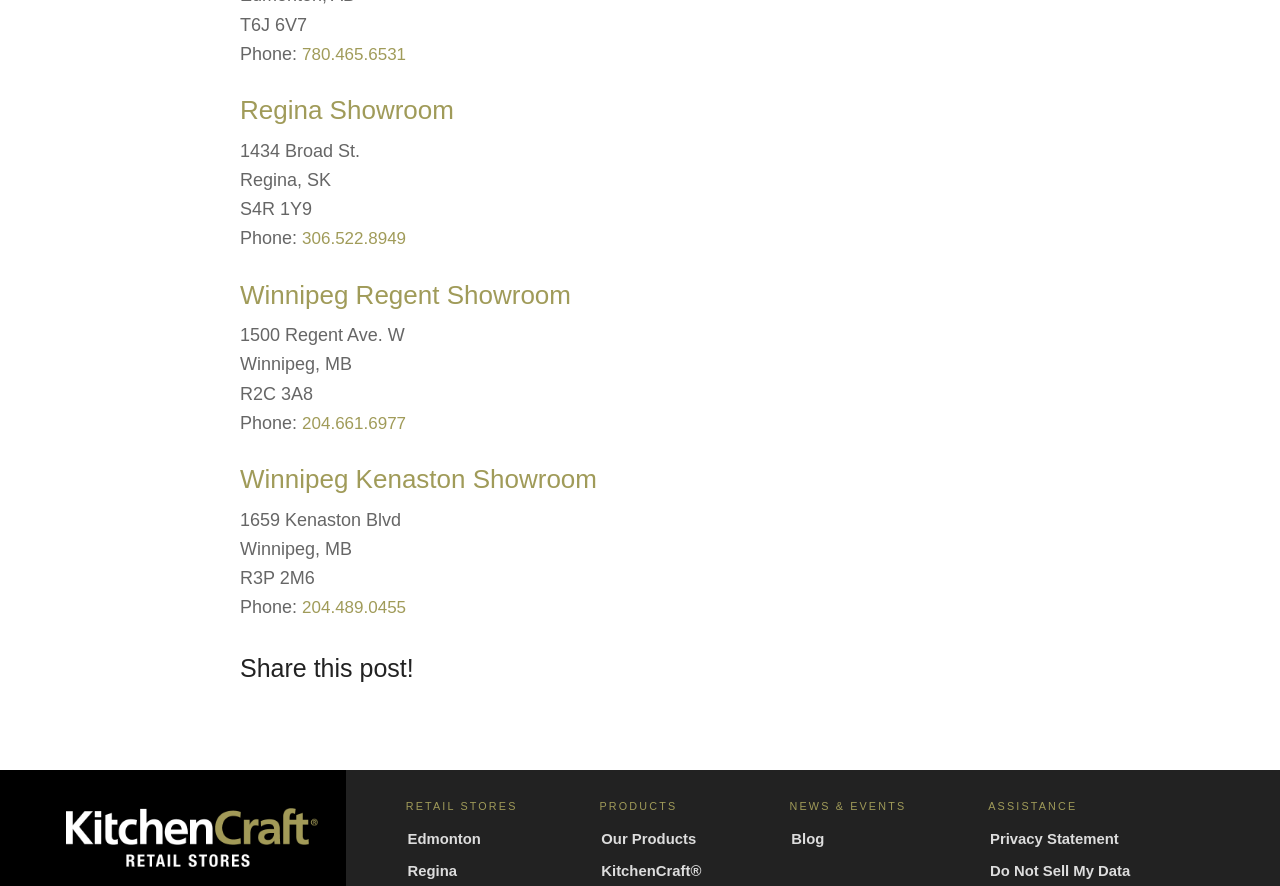Find and provide the bounding box coordinates for the UI element described with: "parent_node: 2017-02-13 13:50".

None